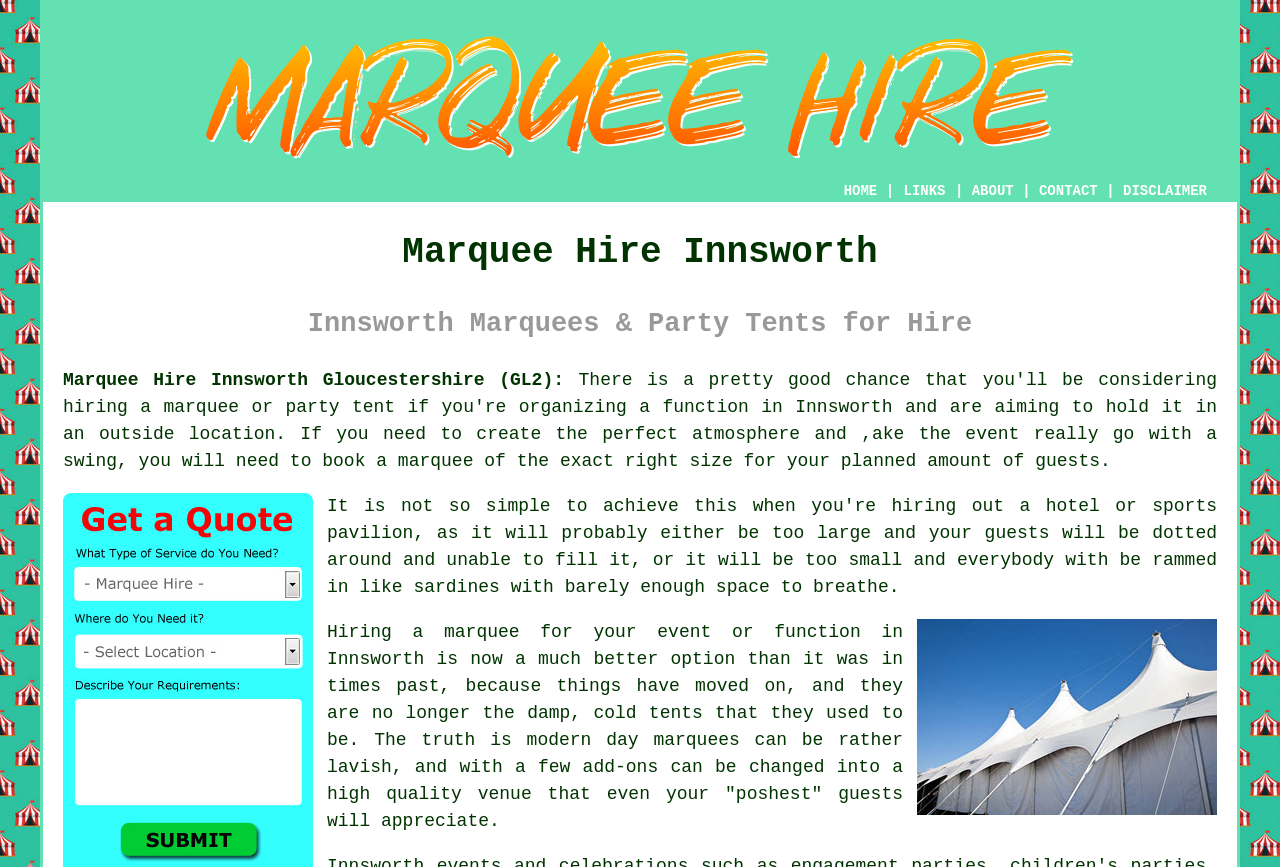Specify the bounding box coordinates of the area to click in order to follow the given instruction: "Click HOME."

[0.659, 0.211, 0.685, 0.23]